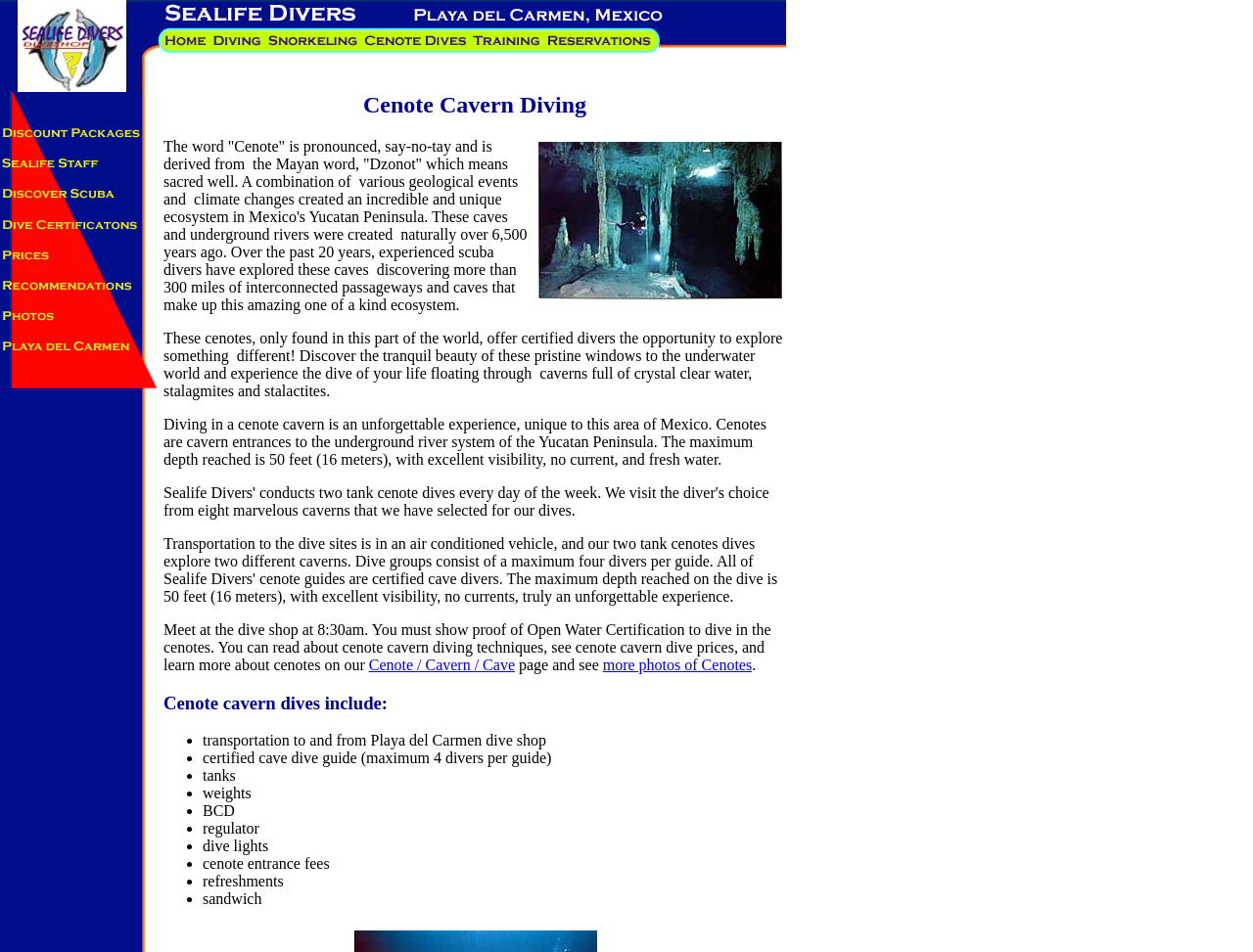Describe all the key features and sections of the webpage thoroughly.

This webpage is about a beachfront dive shop in Playa del Carmen, Mexico, offering Caribbean open water ocean diving, PADI instruction and certification, Cozumel and cavern dives, and snorkeling trips. 

At the top of the page, there is a row of images, likely showcasing the dive shop's services or scenic views of the diving locations. Below this row, there is a heading "Cenote Cavern Diving" followed by a larger image, possibly a photo of a cenote or cavern dive. 

To the right of the heading, there are two links: "Cenote / Cavern / Cave" and "more photos of Cenotes". Below these links, there is a heading "Cenote cavern dives include:" followed by a list of services provided, including transportation, certified cave dive guides, equipment, and refreshments. Each item in the list is marked with a bullet point.

The overall layout of the page is organized, with images and text arranged in a logical and easy-to-follow manner. The use of headings and bullet points helps to break up the content and make it more readable.